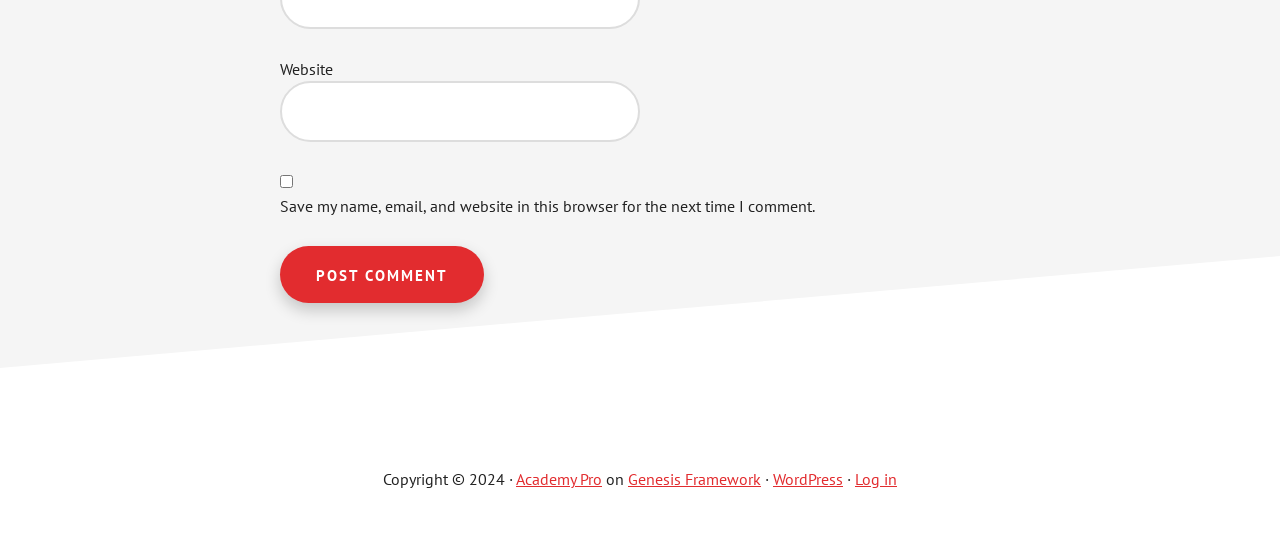What is the copyright year?
Using the image, provide a concise answer in one word or a short phrase.

2024